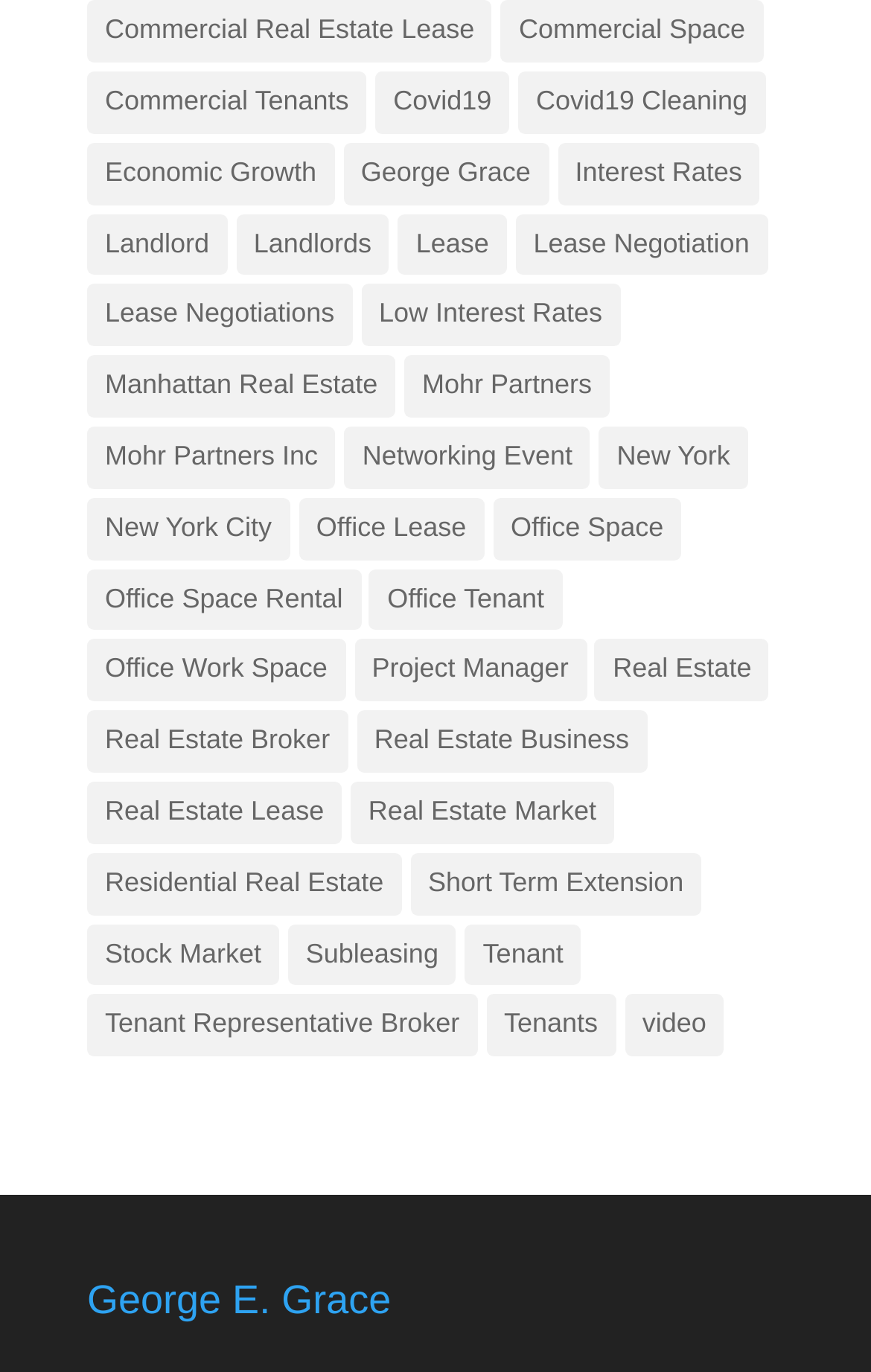What is the main topic of this webpage?
Please provide a comprehensive answer based on the details in the screenshot.

Based on the numerous links and categories listed on the webpage, it appears that the main topic is related to real estate, including commercial properties, leasing, and tenants.